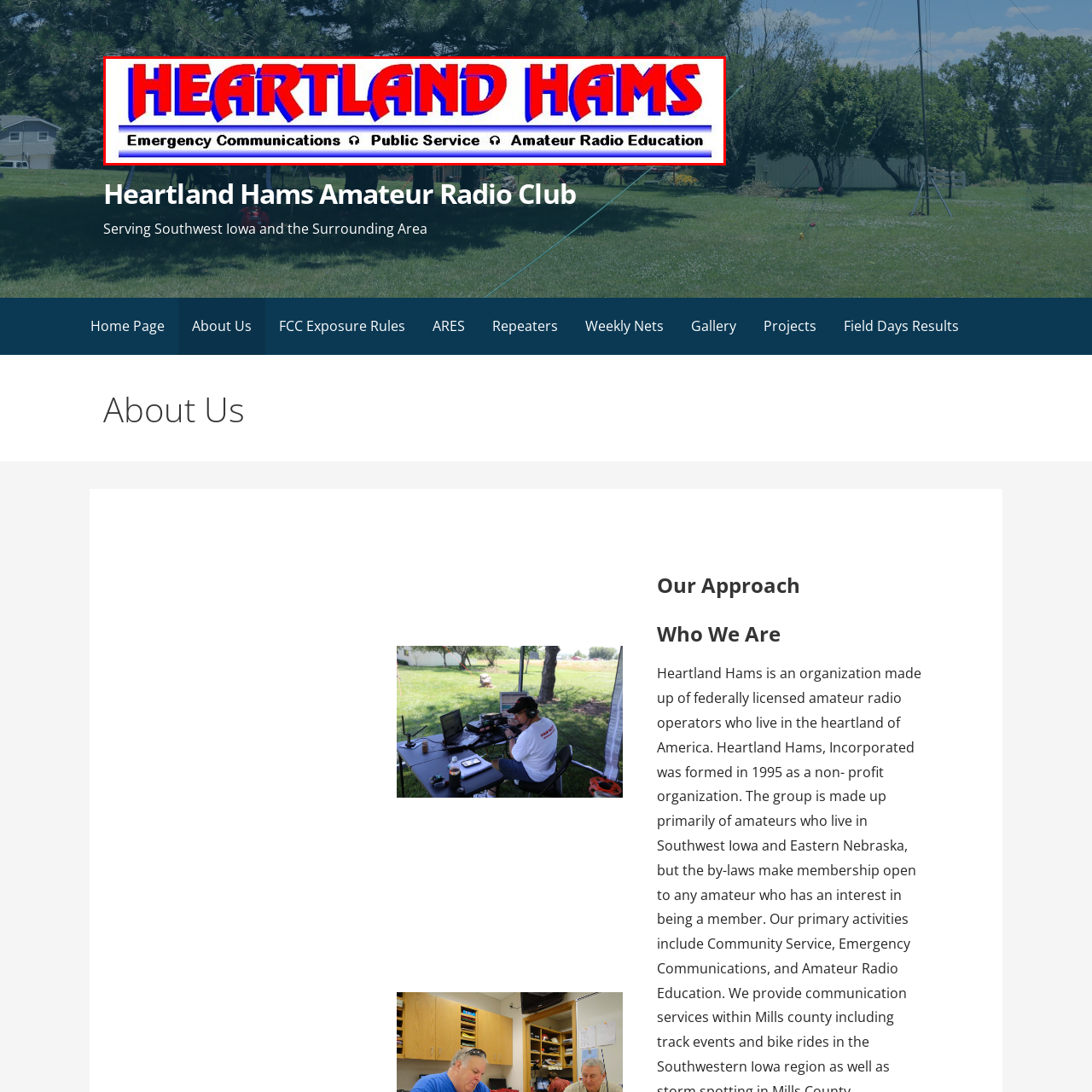What is the font style of the main title?
Focus on the visual details within the red bounding box and provide an in-depth answer based on your observations.

The bold, uppercase text reads 'HEARTLAND HAMS', effectively capturing attention with its dynamic font, which is bold and uppercase.